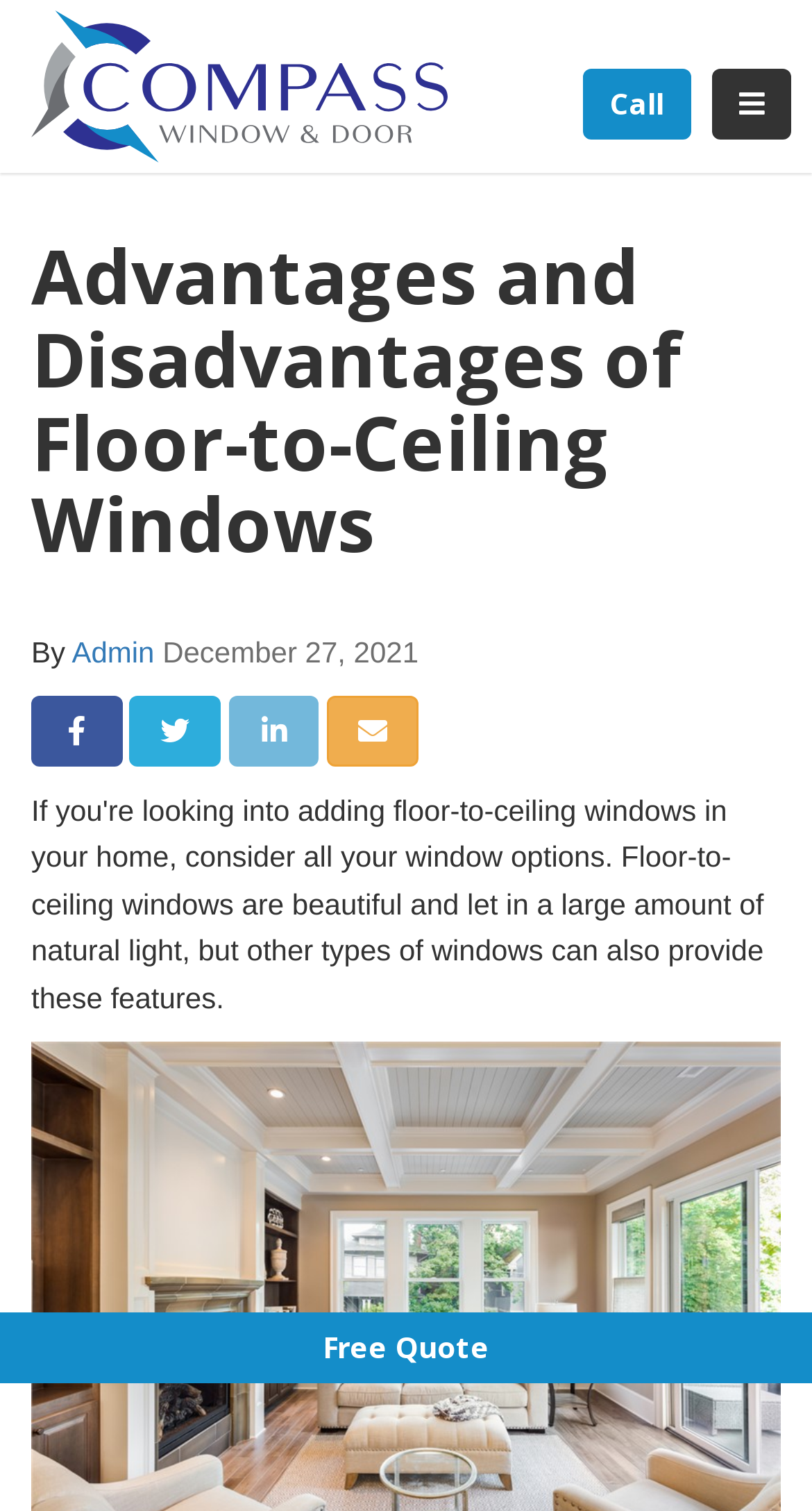Provide the bounding box coordinates of the section that needs to be clicked to accomplish the following instruction: "Share on Facebook."

[0.038, 0.461, 0.15, 0.507]